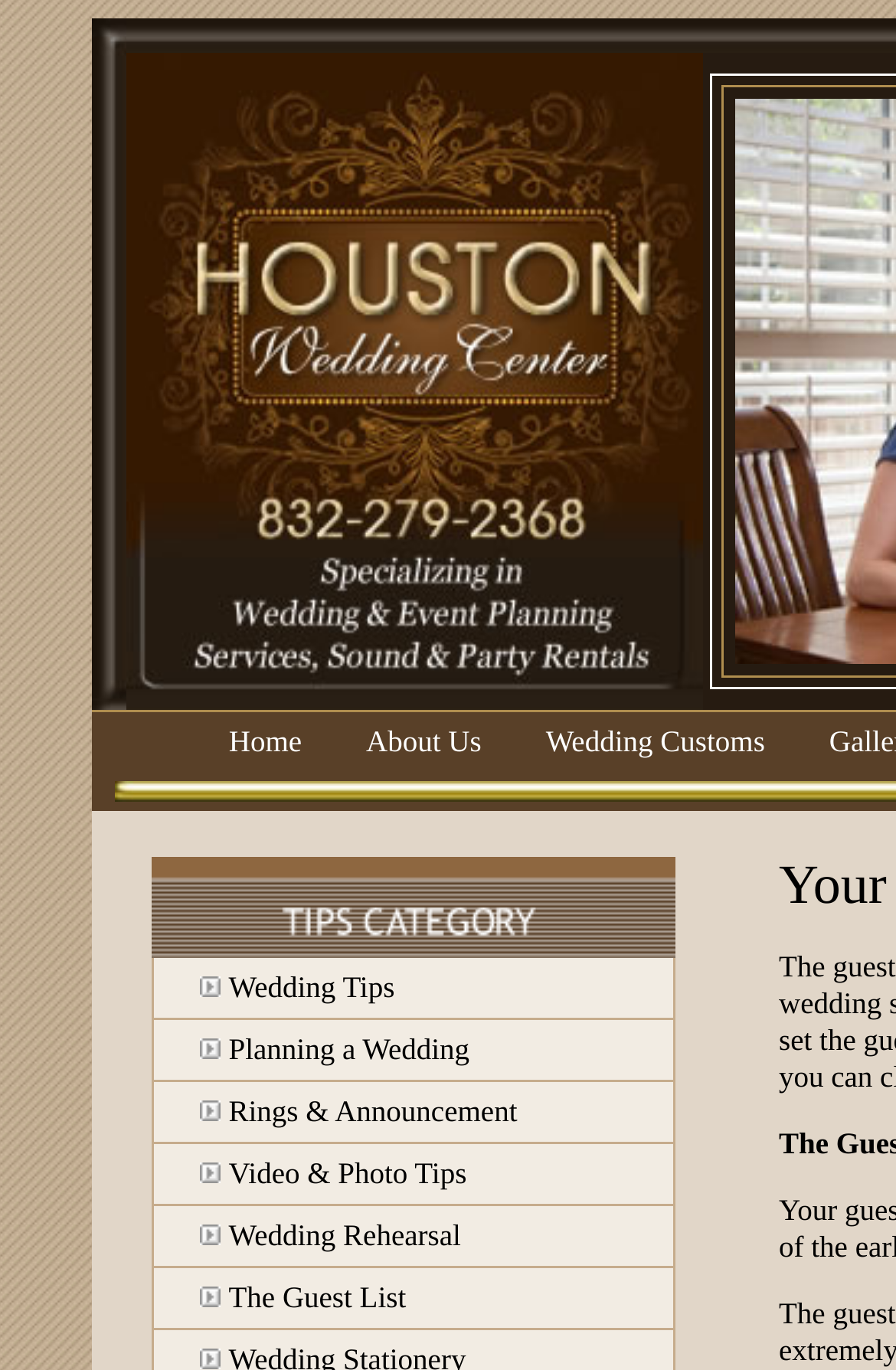Use a single word or phrase to respond to the question:
What is the purpose of the images in the main table?

Decoration or illustration